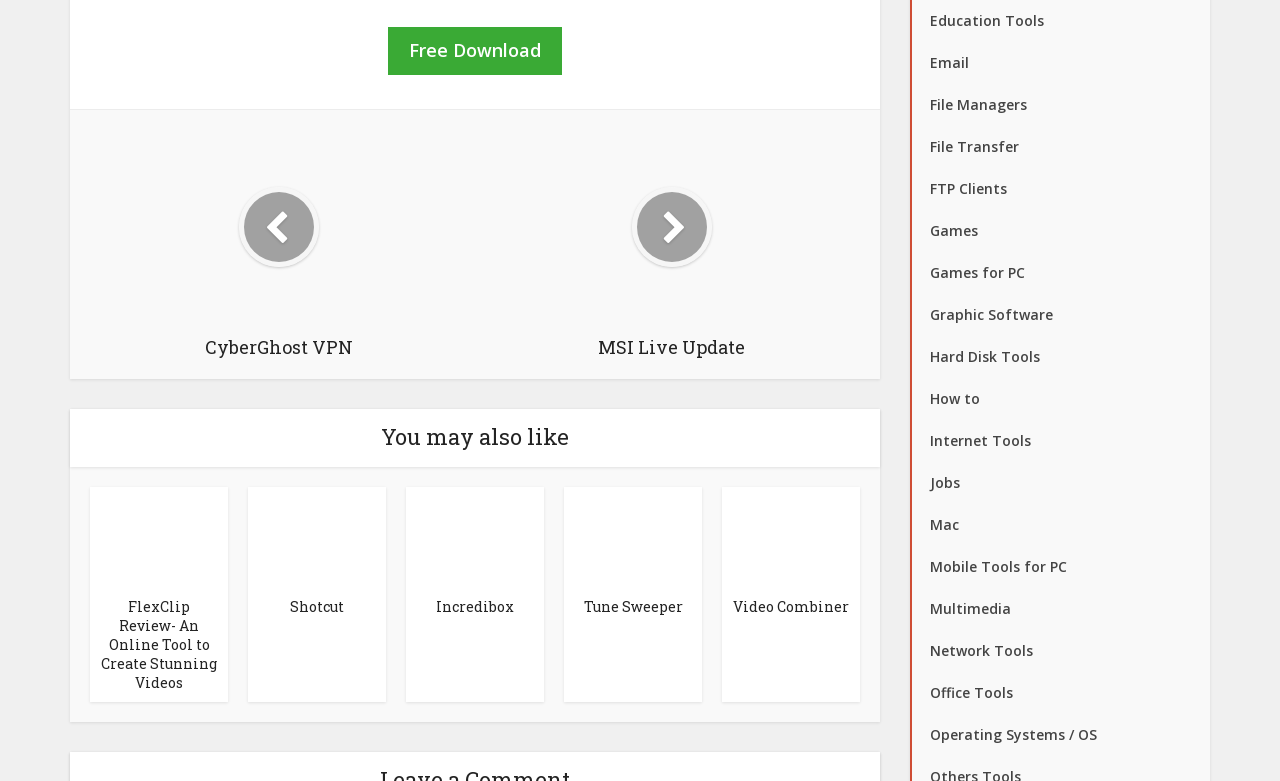Predict the bounding box coordinates of the UI element that matches this description: "MSI Live Update". The coordinates should be in the format [left, top, right, bottom] with each value between 0 and 1.

[0.379, 0.166, 0.671, 0.459]